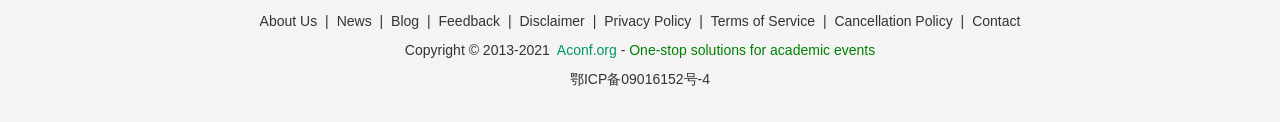Given the webpage screenshot and the description, determine the bounding box coordinates (top-left x, top-left y, bottom-right x, bottom-right y) that define the location of the UI element matching this description: Terms of Service

[0.555, 0.088, 0.637, 0.26]